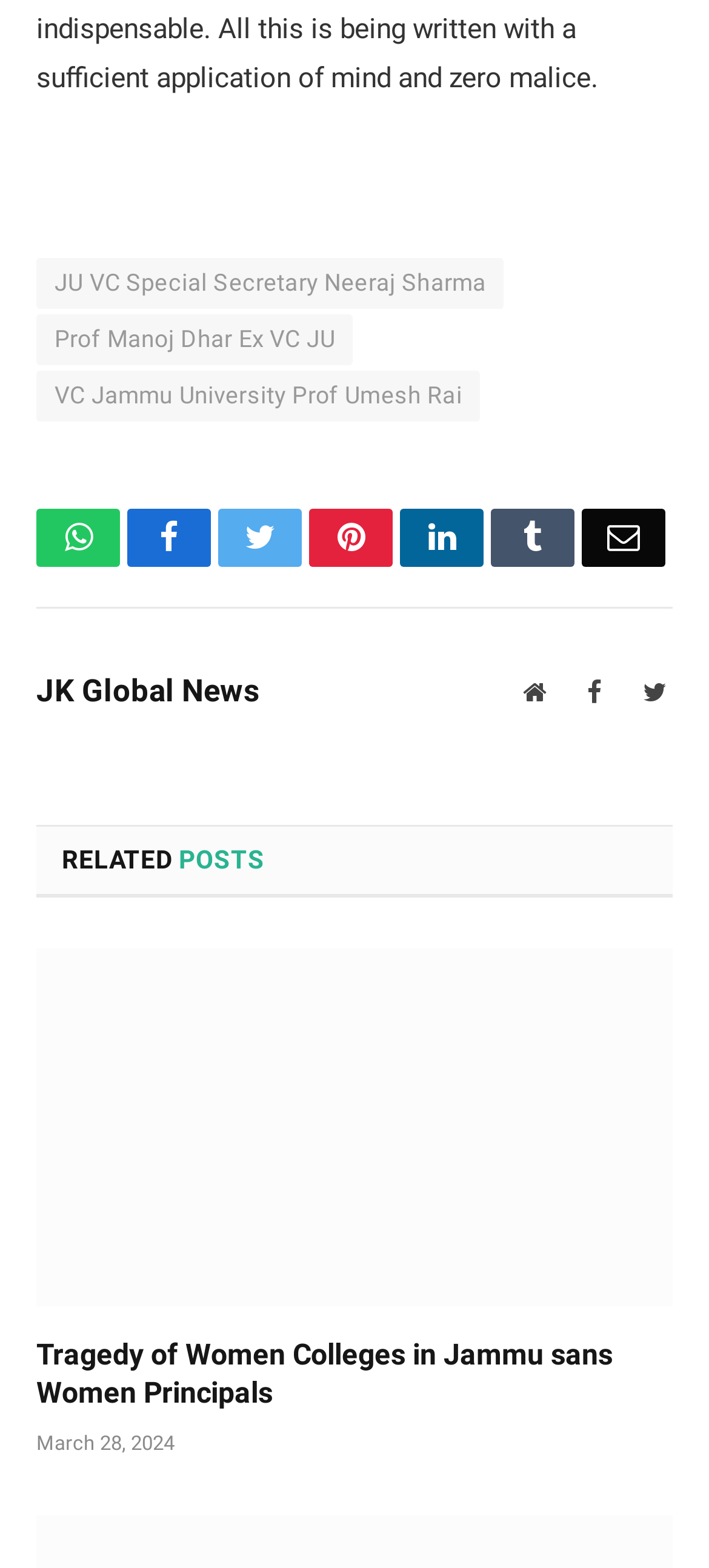Provide the bounding box coordinates in the format (top-left x, top-left y, bottom-right x, bottom-right y). All values are floating point numbers between 0 and 1. Determine the bounding box coordinate of the UI element described as: Pinterest

[0.436, 0.324, 0.554, 0.362]